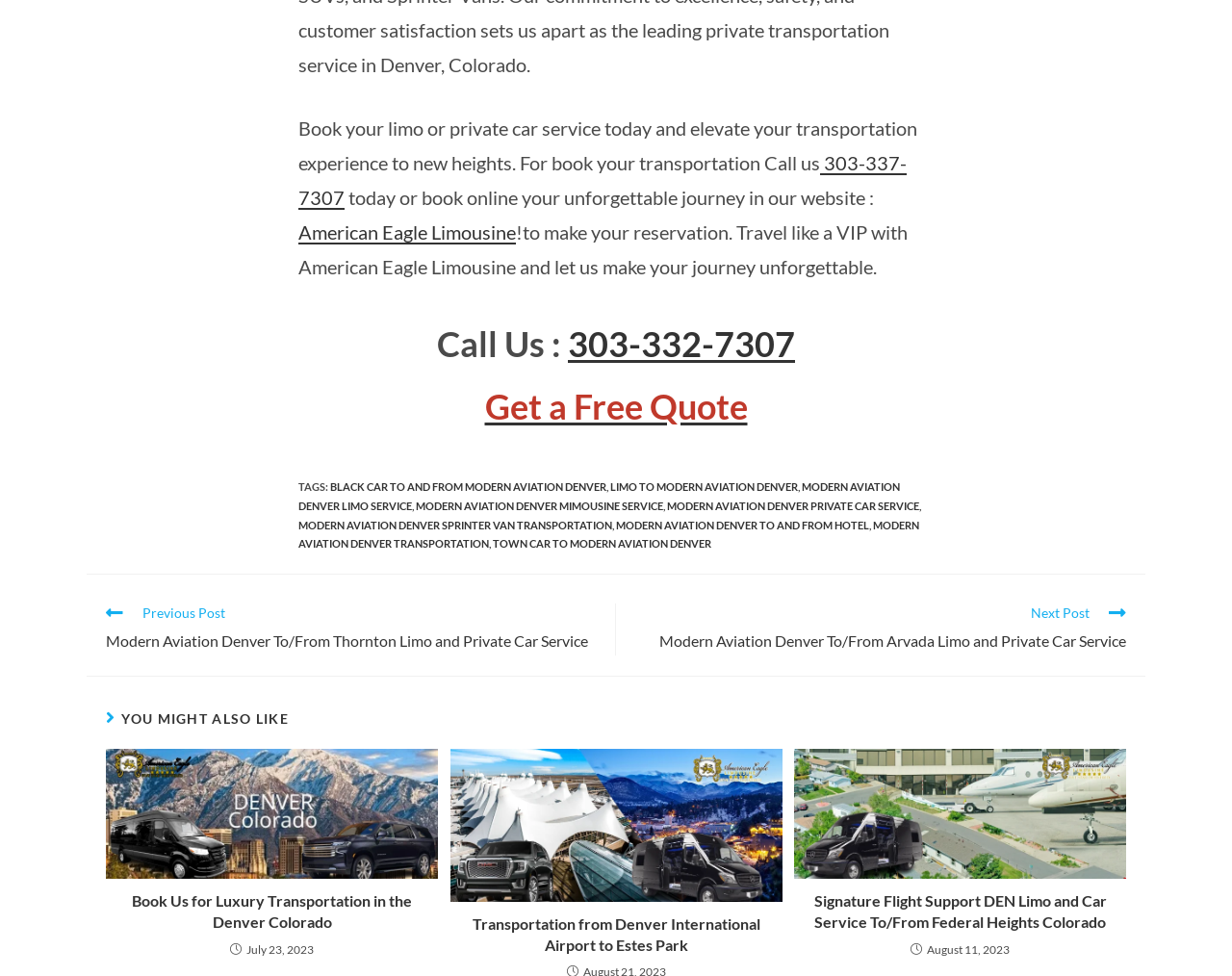Could you highlight the region that needs to be clicked to execute the instruction: "Read more about the article Book Us for Luxury Transportation in the Denver Colorado"?

[0.086, 0.767, 0.355, 0.9]